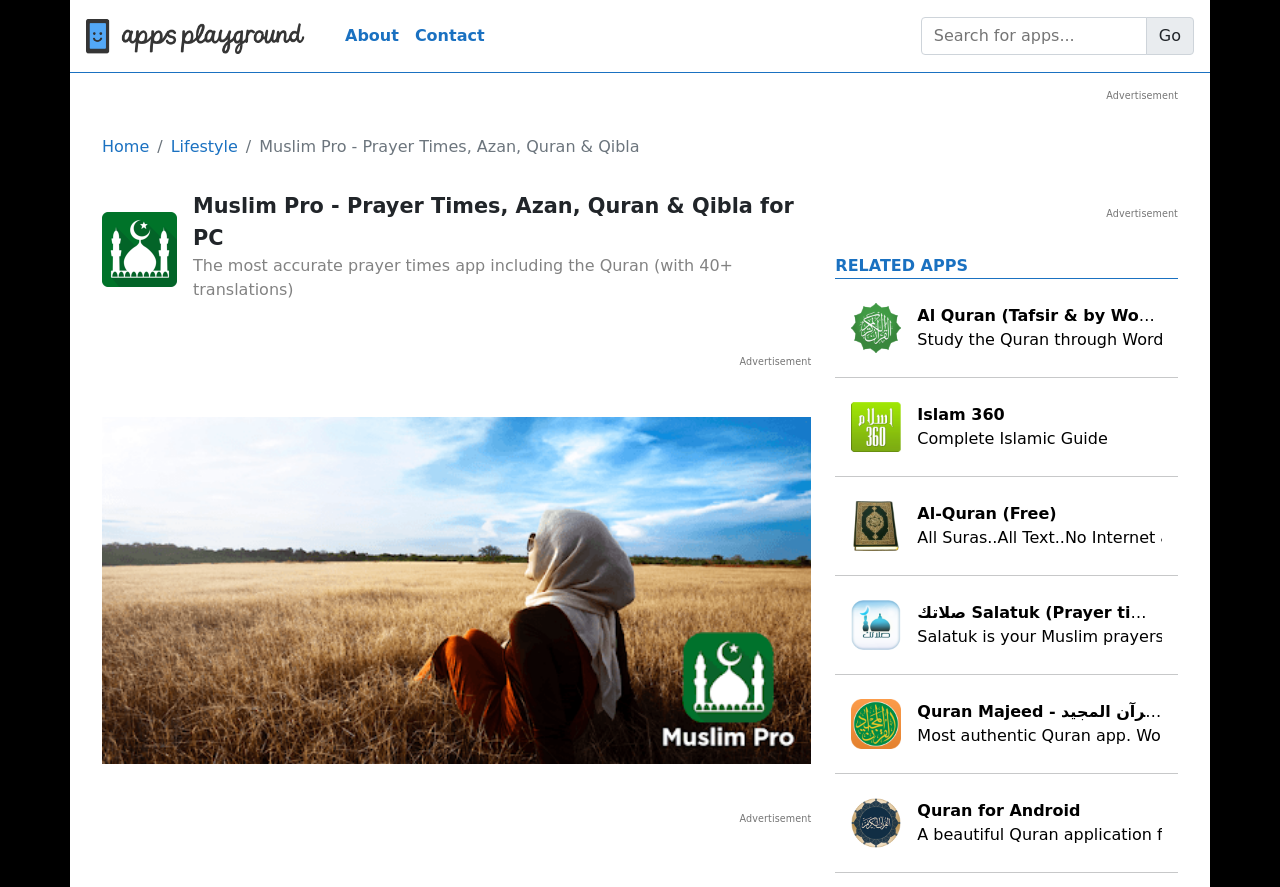What is the search function for?
Give a one-word or short phrase answer based on the image.

Search for apps